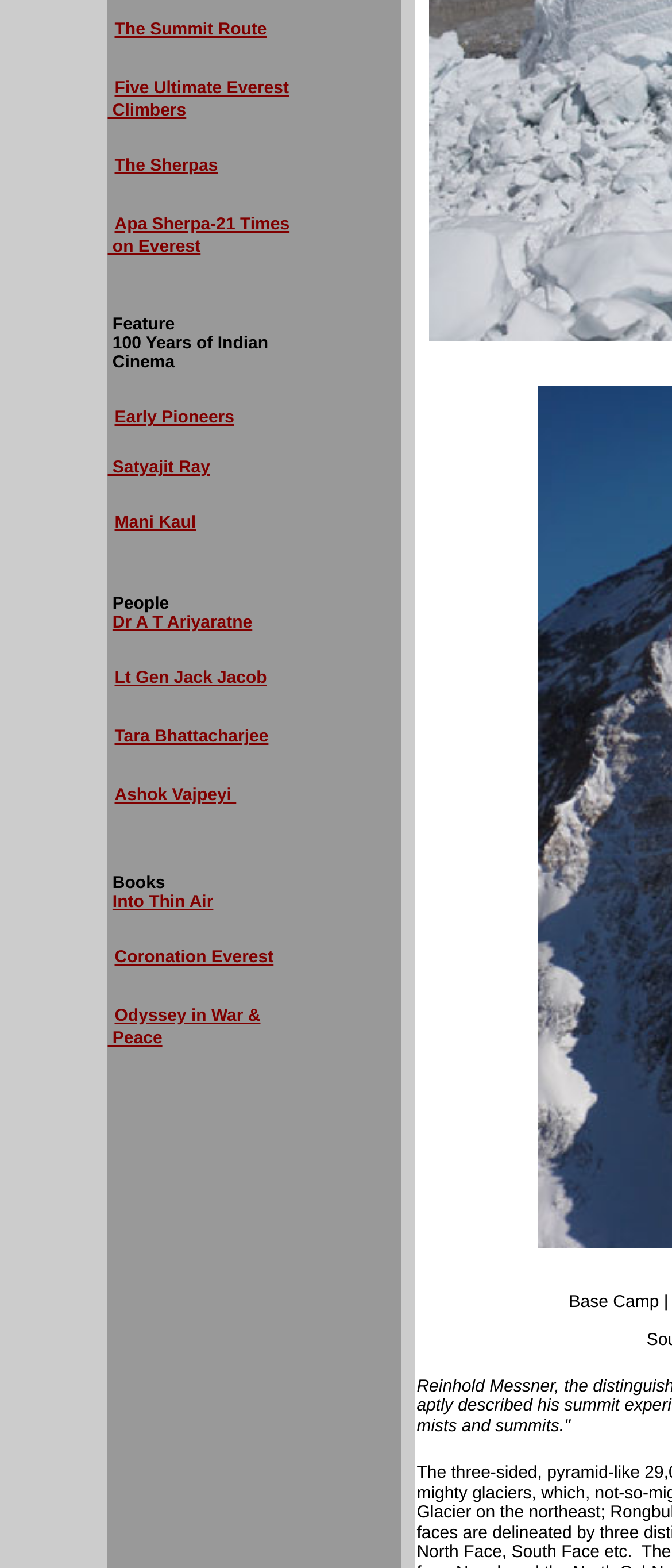Please determine the bounding box of the UI element that matches this description: Odyssey in War & Peace. The coordinates should be given as (top-left x, top-left y, bottom-right x, bottom-right y), with all values between 0 and 1.

[0.16, 0.637, 0.388, 0.67]